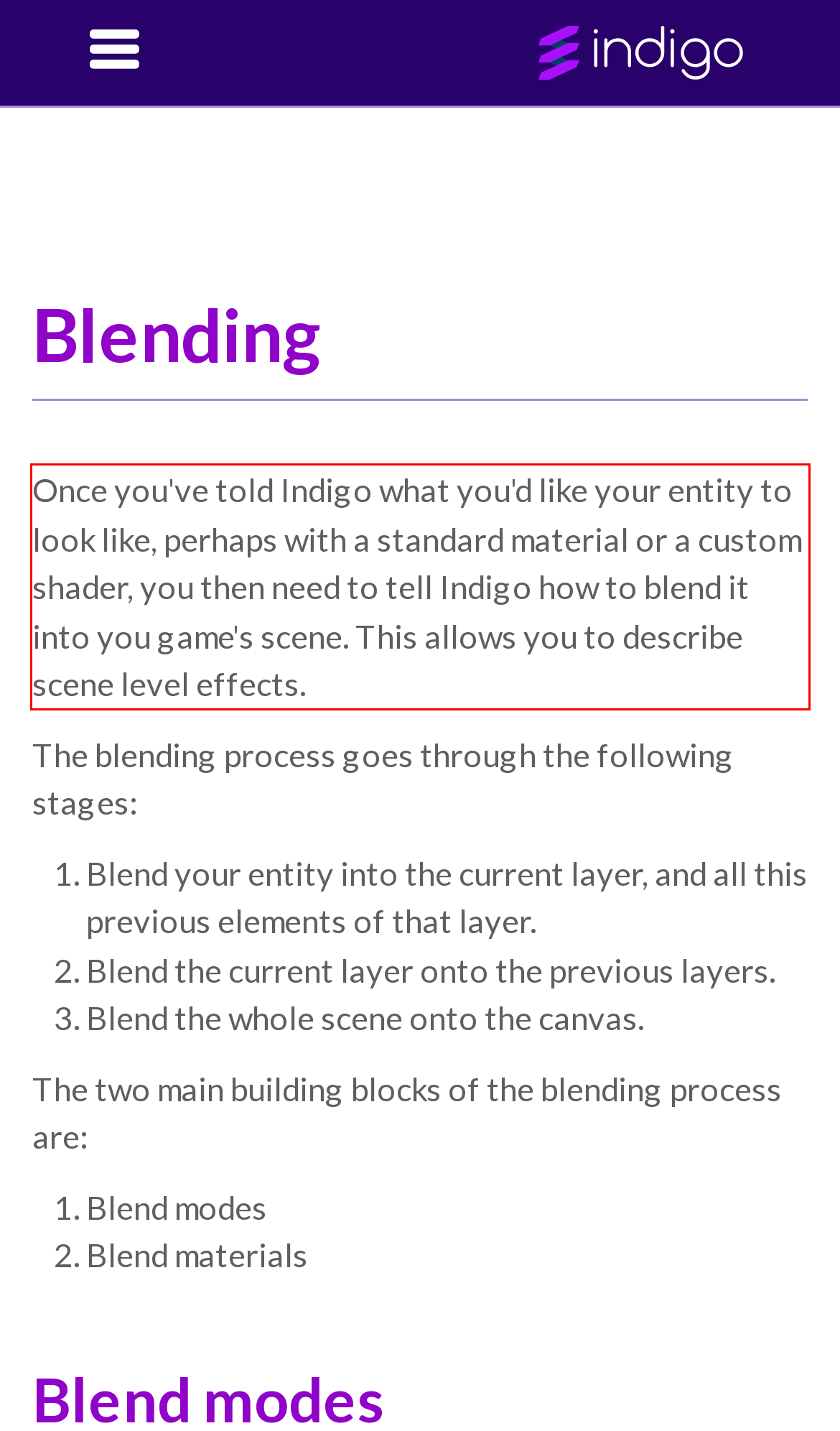Please extract the text content from the UI element enclosed by the red rectangle in the screenshot.

Once you've told Indigo what you'd like your entity to look like, perhaps with a standard material or a custom shader, you then need to tell Indigo how to blend it into you game's scene. This allows you to describe scene level effects.